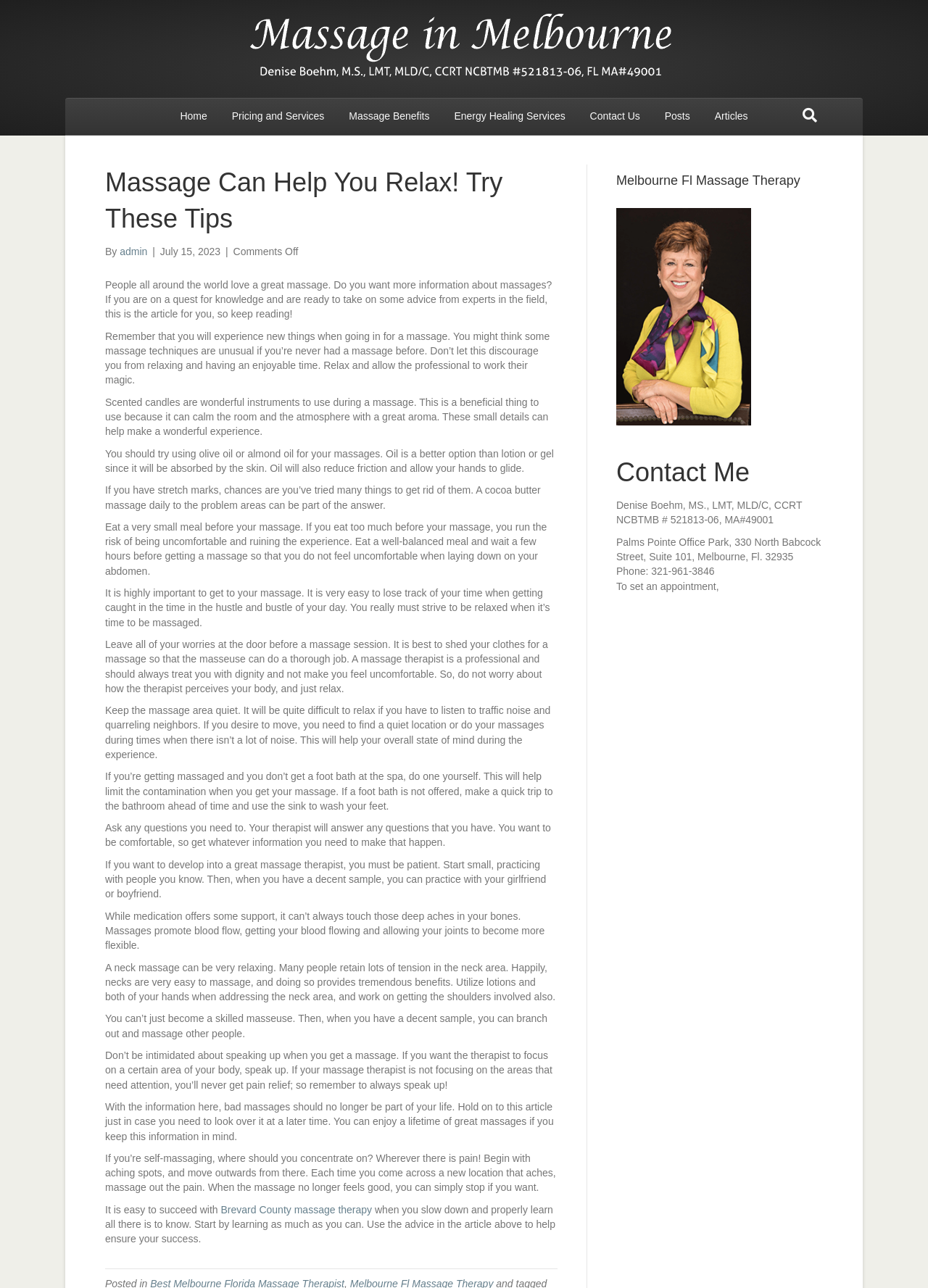Using the provided element description, identify the bounding box coordinates as (top-left x, top-left y, bottom-right x, bottom-right y). Ensure all values are between 0 and 1. Description: Energy Healing Services

[0.478, 0.077, 0.621, 0.104]